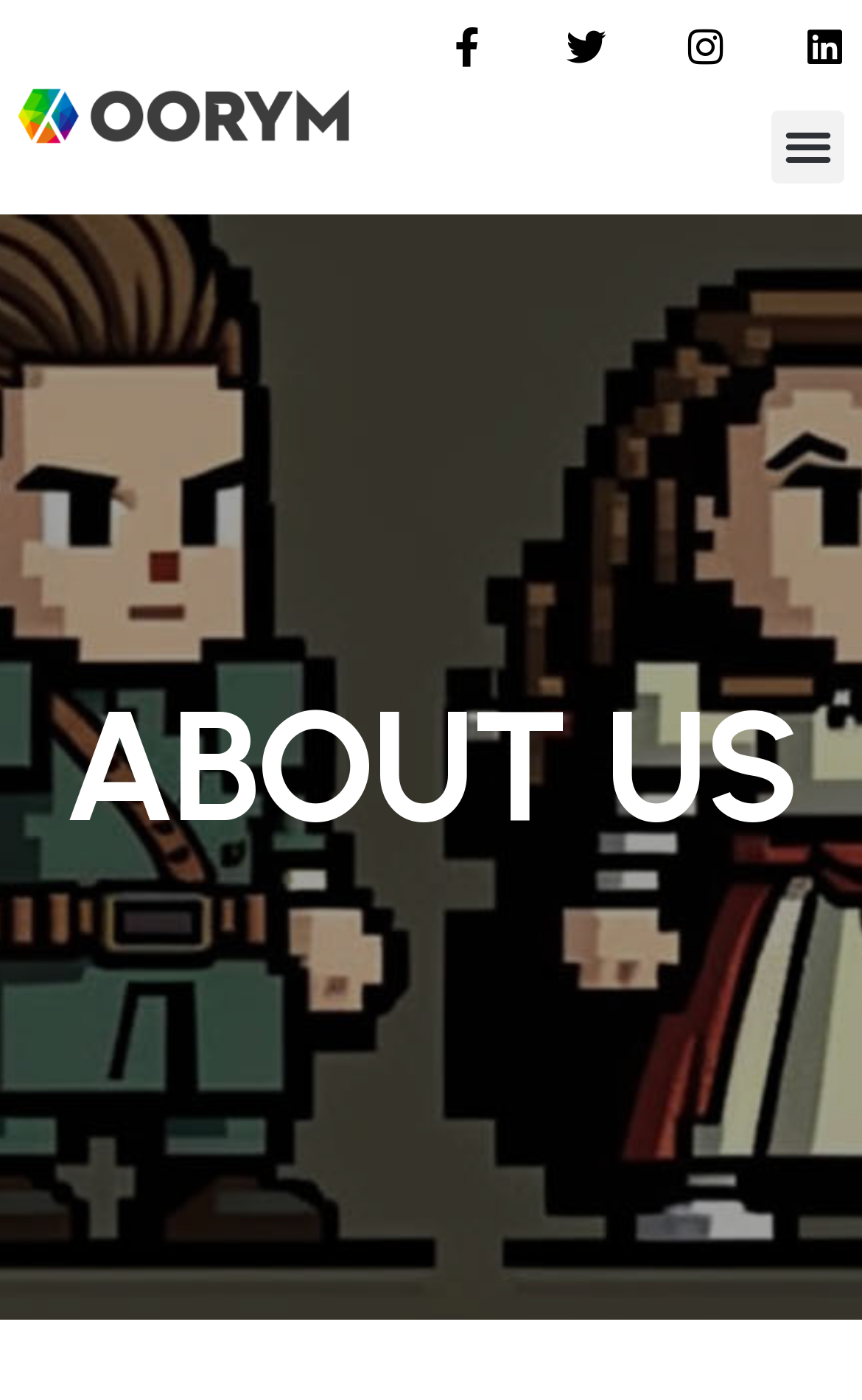Summarize the webpage with a detailed and informative caption.

The webpage is about "About us – OORYM". At the top left, there is a link with no descriptive text. On the top right, there are four social media links, namely Facebook, Twitter, Instagram, and Linkedin, arranged horizontally from left to right. Next to these social media links, there is a "Menu Toggle" button.

Below the top section, there is a prominent heading that reads "ABOUT US", taking up most of the width of the page.